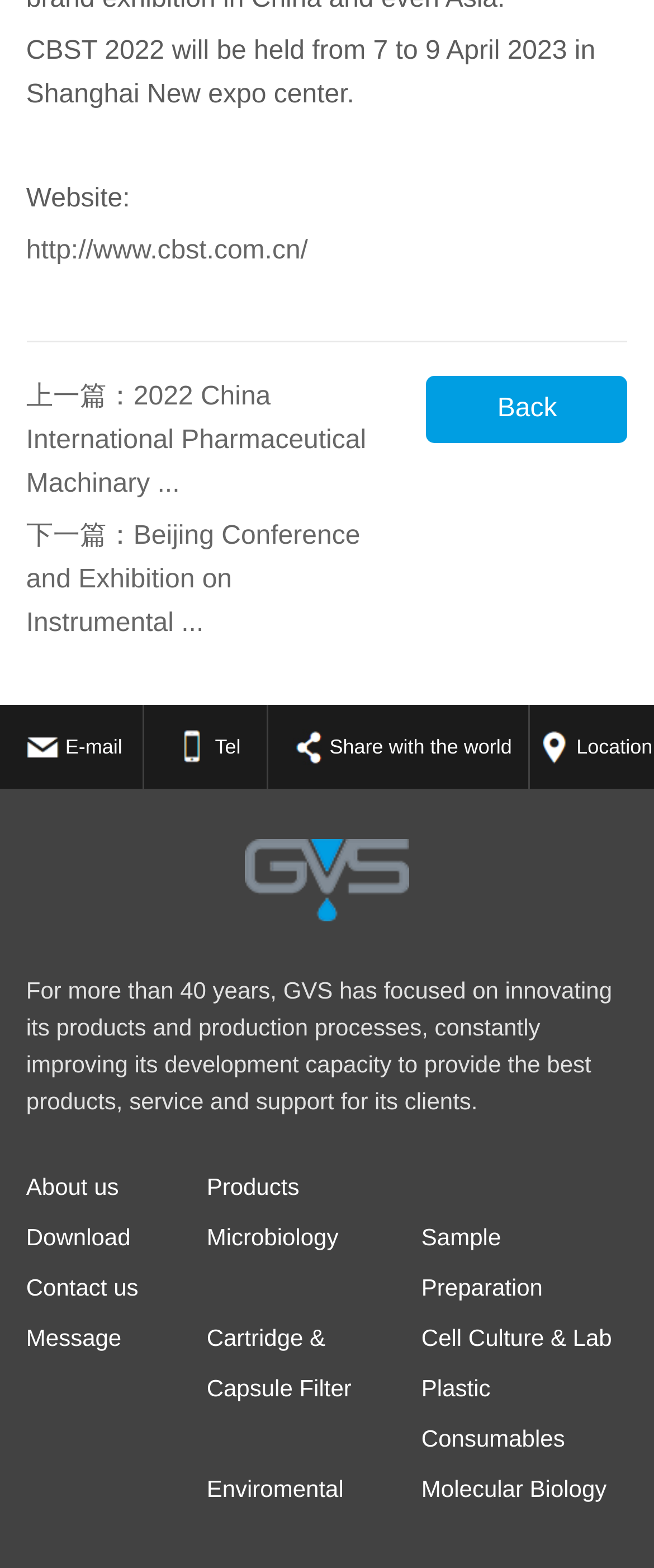Please locate the bounding box coordinates of the element's region that needs to be clicked to follow the instruction: "go to the next article". The bounding box coordinates should be provided as four float numbers between 0 and 1, i.e., [left, top, right, bottom].

[0.04, 0.333, 0.551, 0.407]